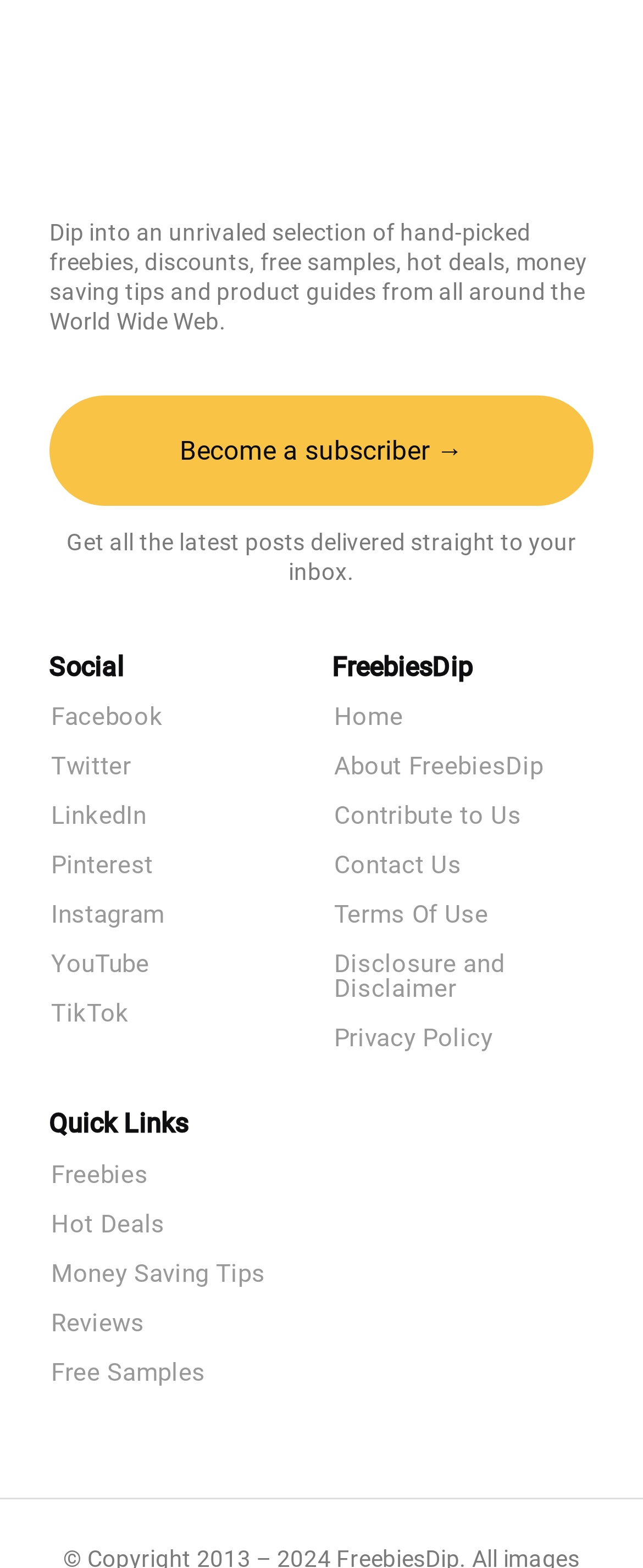How many social media platforms are linked?
Examine the image closely and answer the question with as much detail as possible.

The social media platforms are listed under the 'Social' navigation menu, which includes Facebook, Twitter, LinkedIn, Pinterest, Instagram, YouTube, and TikTok, totaling 7 platforms.